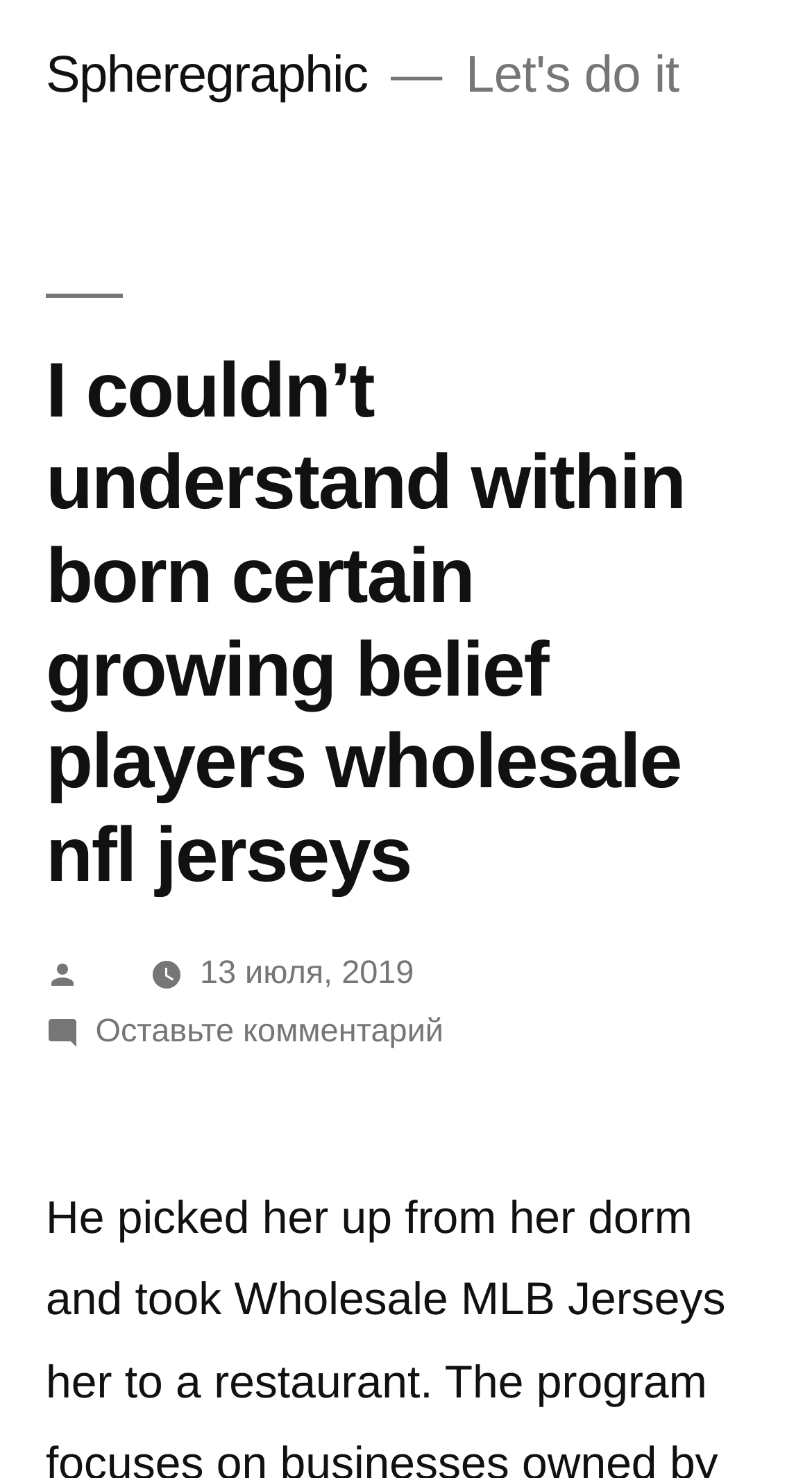Provide a one-word or short-phrase response to the question:
What is the author's intention?

To express a belief